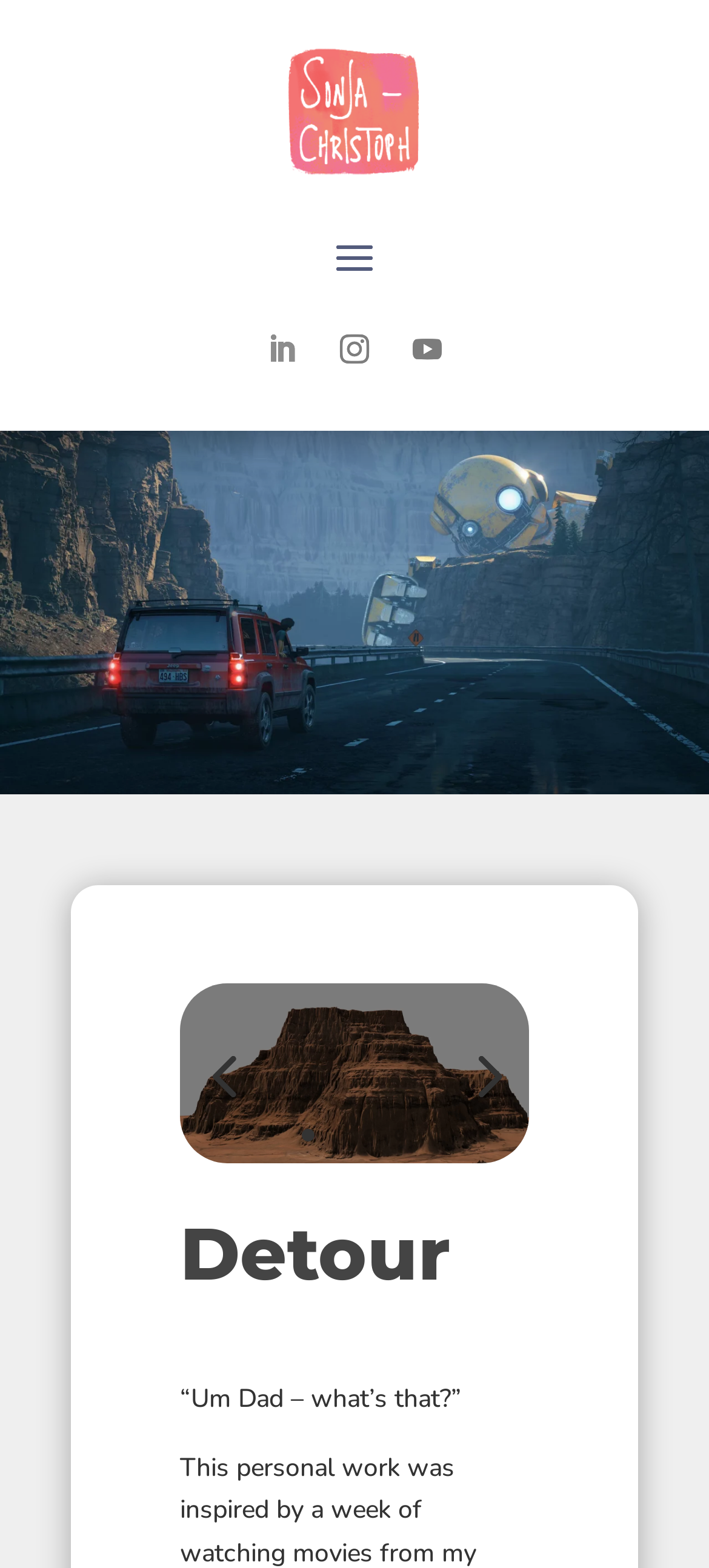Please specify the bounding box coordinates of the clickable section necessary to execute the following command: "Follow us on Facebook".

None